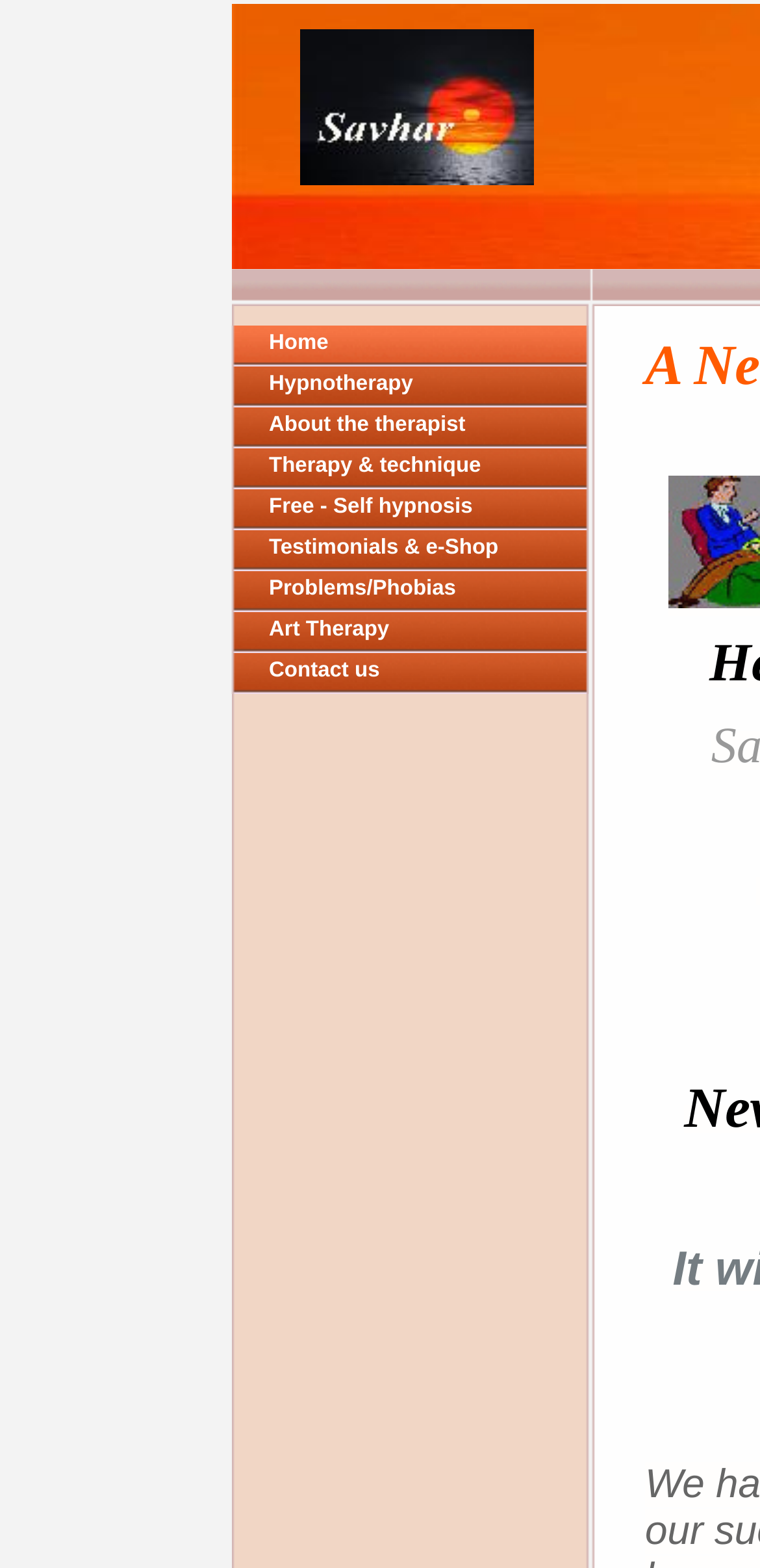Please provide a brief answer to the question using only one word or phrase: 
What is the last link on the list?

Contact us